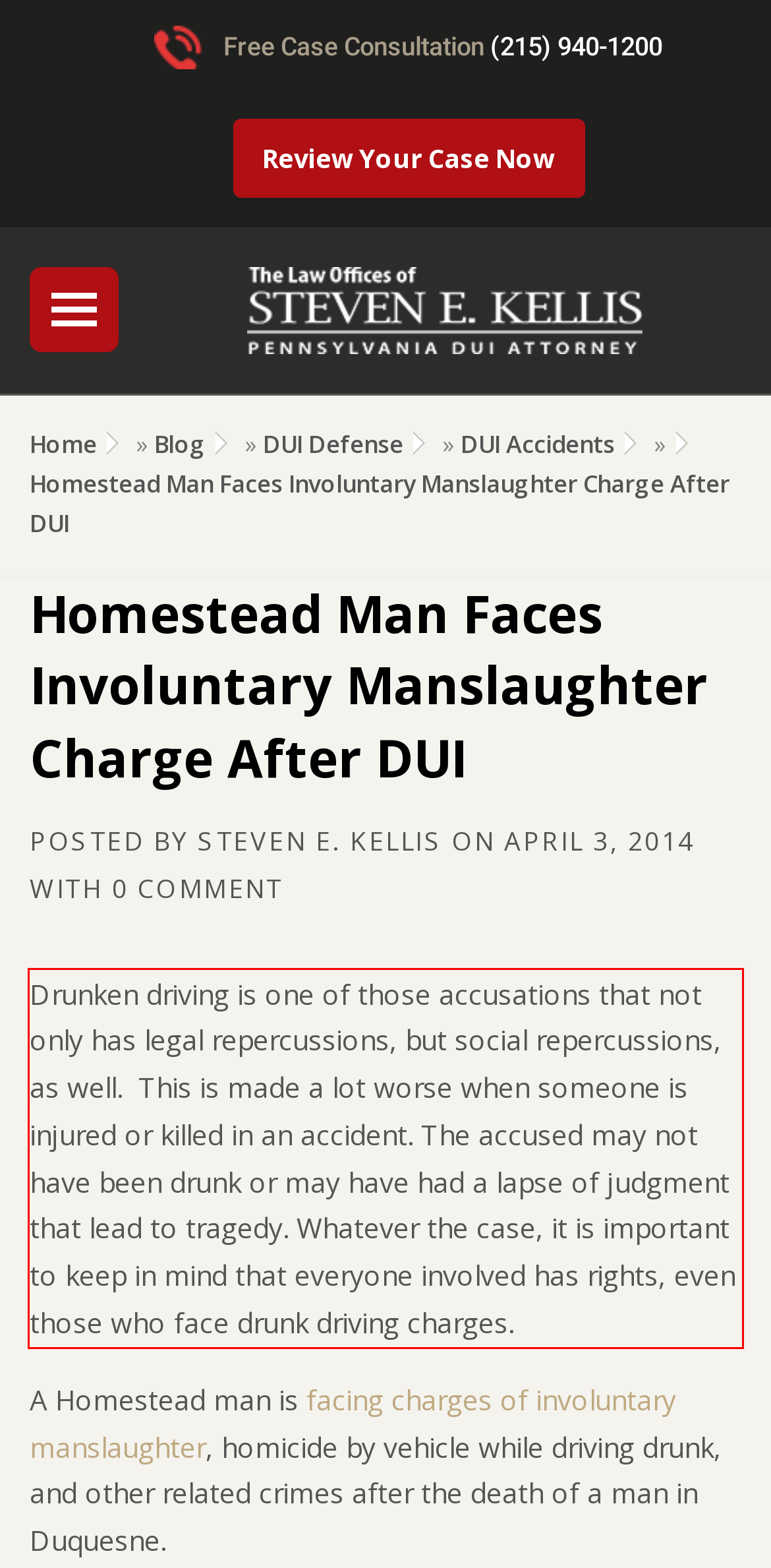Look at the screenshot of the webpage, locate the red rectangle bounding box, and generate the text content that it contains.

Drunken driving is one of those accusations that not only has legal repercussions, but social repercussions, as well. This is made a lot worse when someone is injured or killed in an accident. The accused may not have been drunk or may have had a lapse of judgment that lead to tragedy. Whatever the case, it is important to keep in mind that everyone involved has rights, even those who face drunk driving charges.